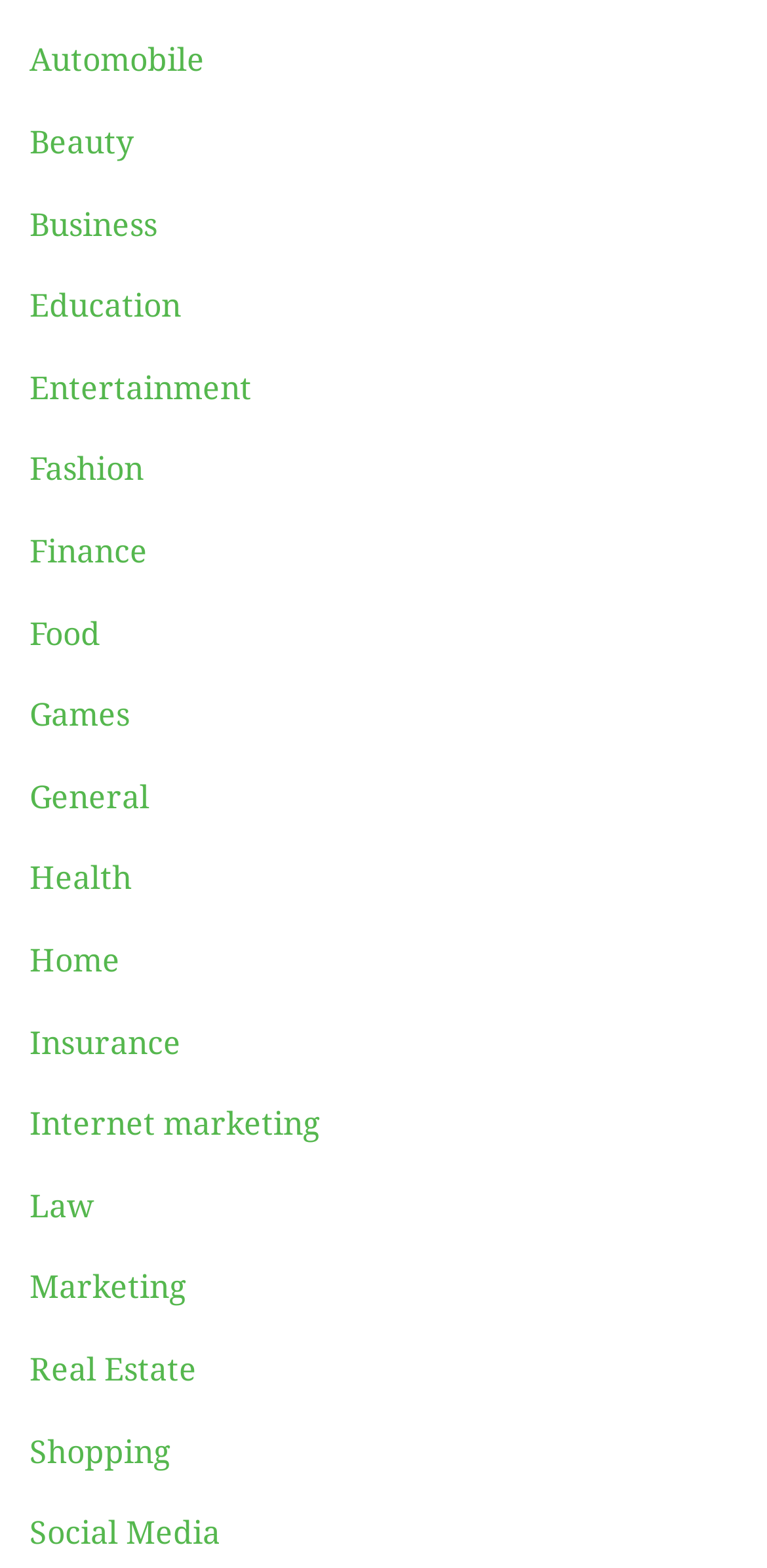Given the element description Social Media, predict the bounding box coordinates for the UI element in the webpage screenshot. The format should be (top-left x, top-left y, bottom-right x, bottom-right y), and the values should be between 0 and 1.

[0.038, 0.966, 0.287, 0.99]